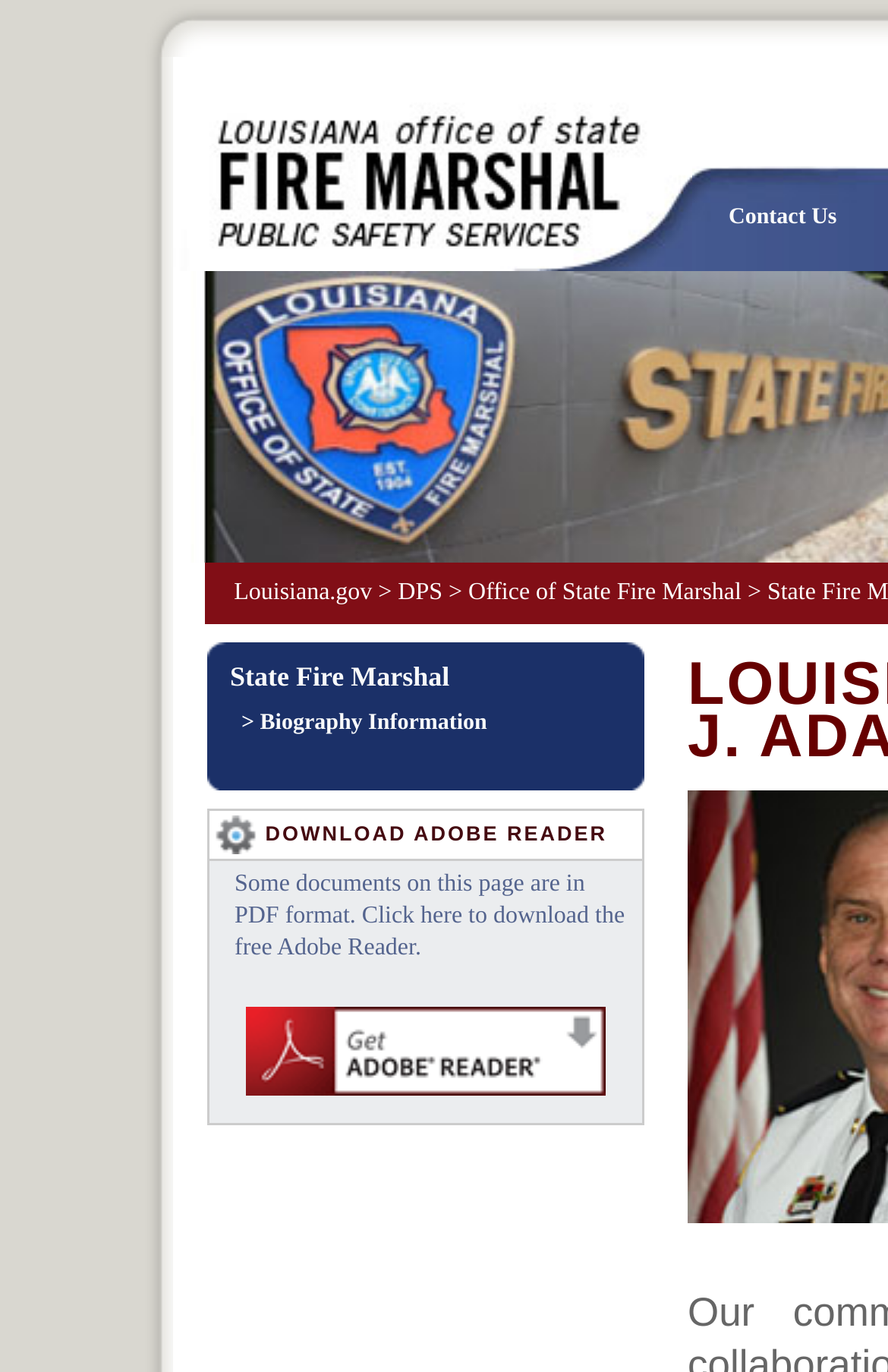Please provide the bounding box coordinates for the UI element as described: "> Biography Information". The coordinates must be four floats between 0 and 1, represented as [left, top, right, bottom].

[0.259, 0.508, 0.726, 0.546]